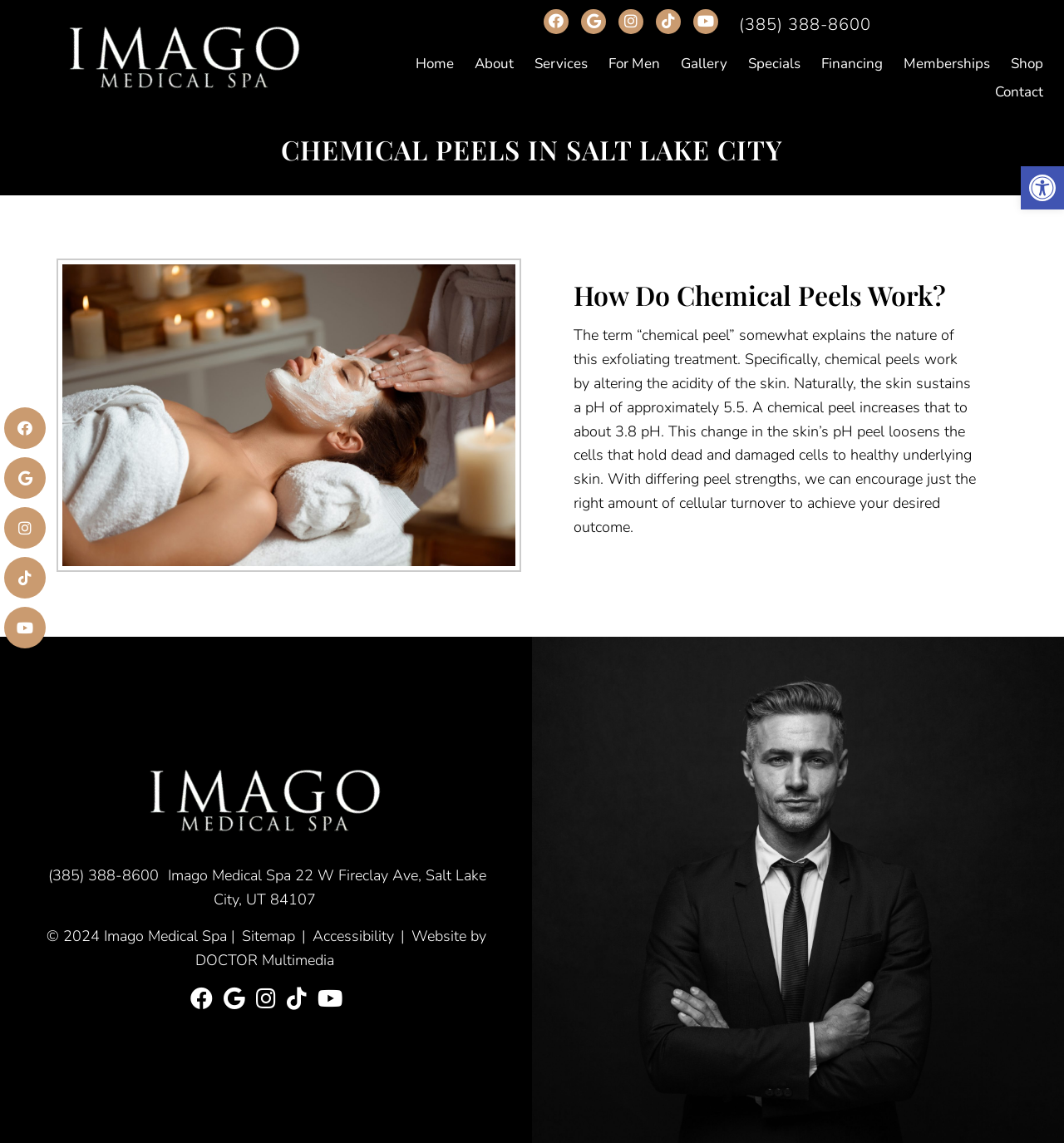Please answer the following question using a single word or phrase: 
What is the address of the medical spa?

22 W Fireclay Ave, Salt Lake City, UT 84107